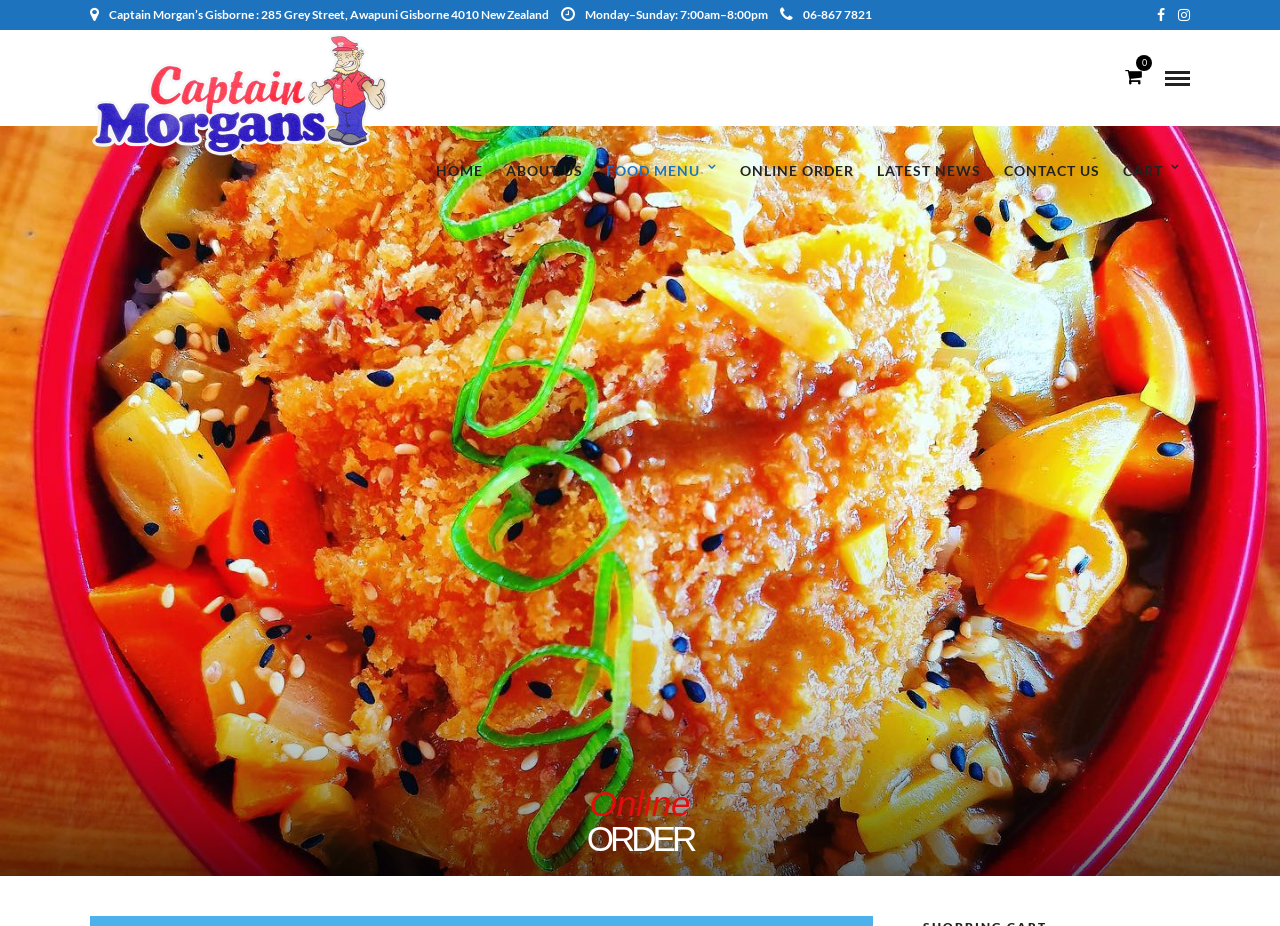Is there a phone number to contact Captain Morgan’s Gisborne?
Please use the image to provide an in-depth answer to the question.

I found a link element that contains a phone icon and the phone number '06-867 7821', which indicates that there is a phone number to contact Captain Morgan’s Gisborne.